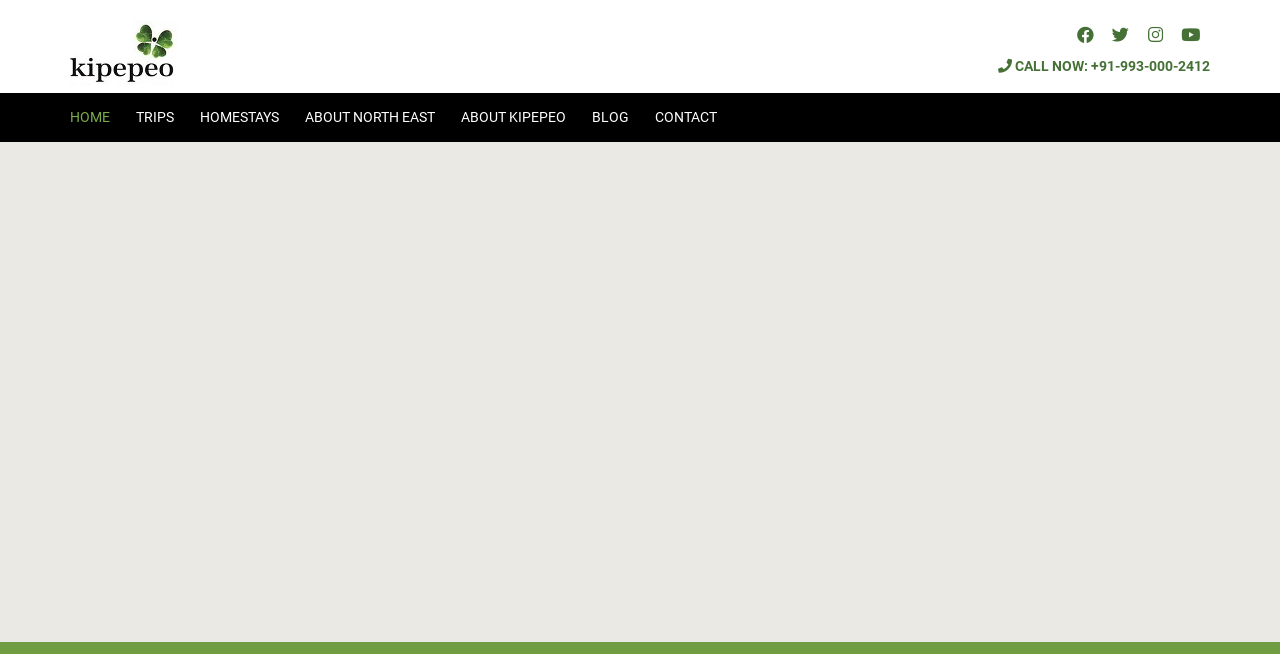Please study the image and answer the question comprehensively:
How many main navigation links are available?

The main navigation links are located at the top of the webpage, and they are 'HOME', 'TRIPS', 'HOMESTAYS', 'ABOUT NORTH EAST', 'ABOUT KIPEPEO', 'BLOG', and 'CONTACT', which makes a total of 7 links.